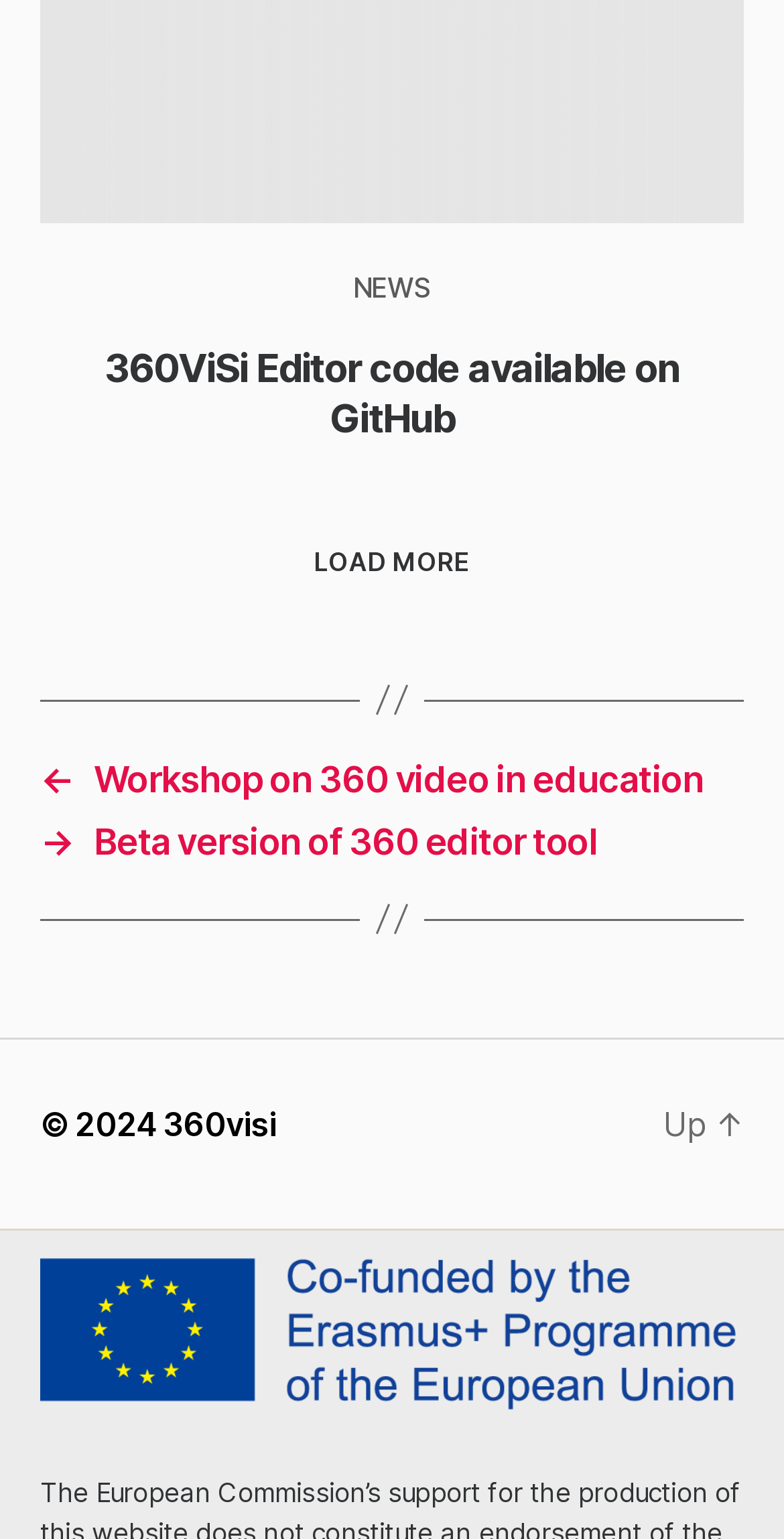From the details in the image, provide a thorough response to the question: How many links are there in the navigation section?

The navigation section is identified by the element with the text 'Post'. It has two child elements which are links, one with the text 'Workshop on 360 video in education' and the other with the text 'Beta version of 360 editor tool'.